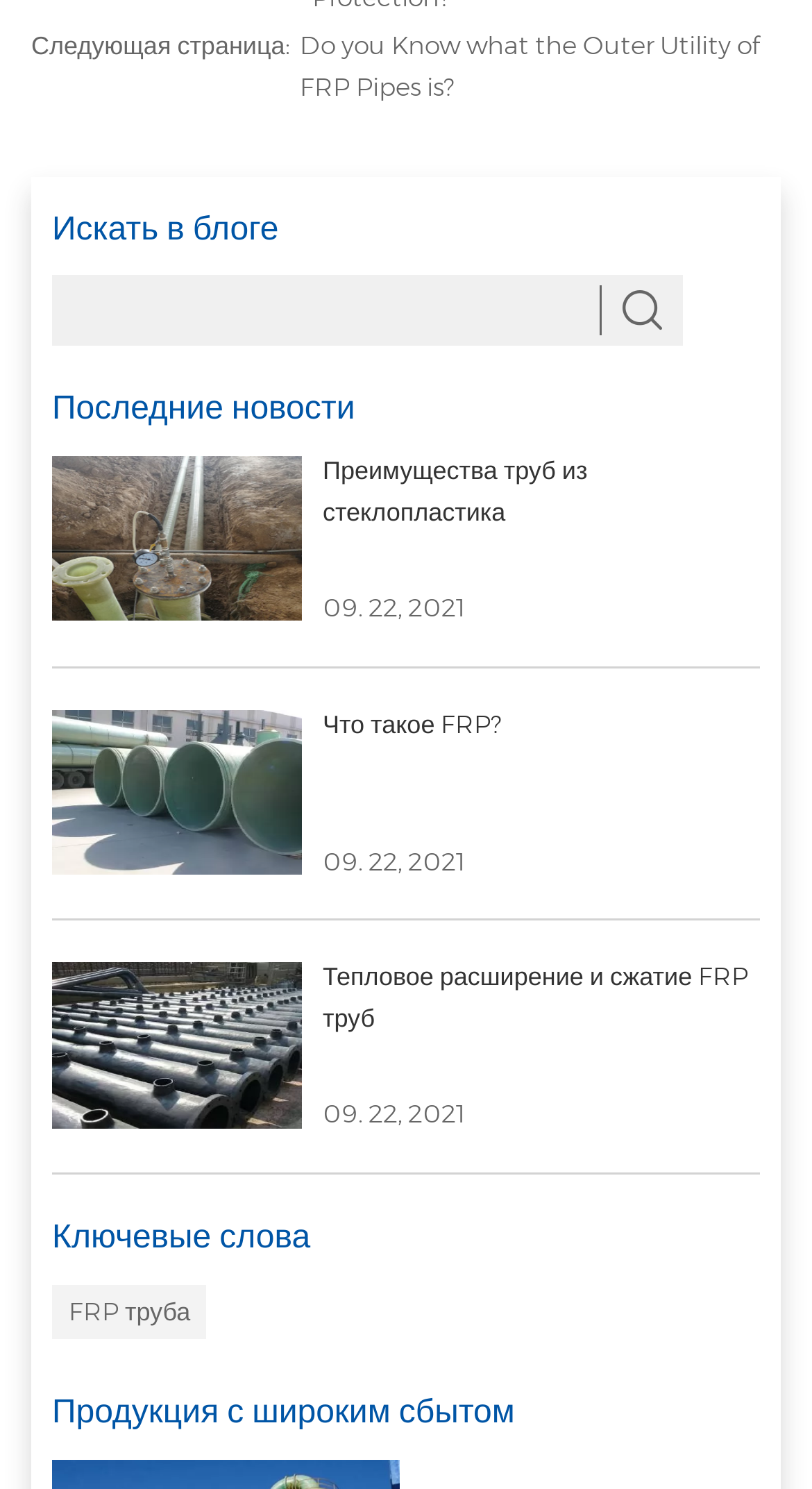Please identify the bounding box coordinates of the area that needs to be clicked to follow this instruction: "View the latest news".

[0.064, 0.261, 0.437, 0.287]